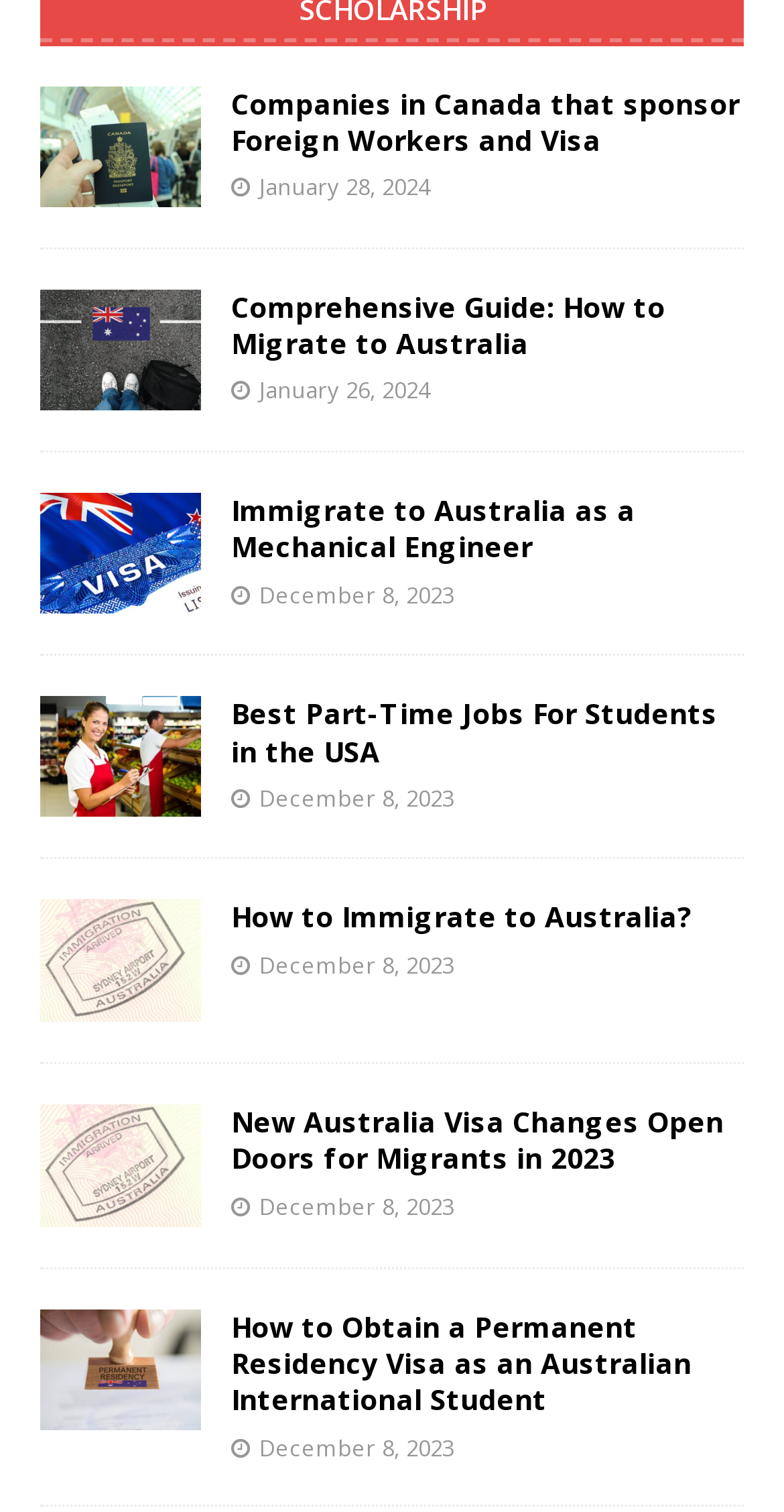Give a one-word or one-phrase response to the question: 
What is the common theme among these articles?

Immigration